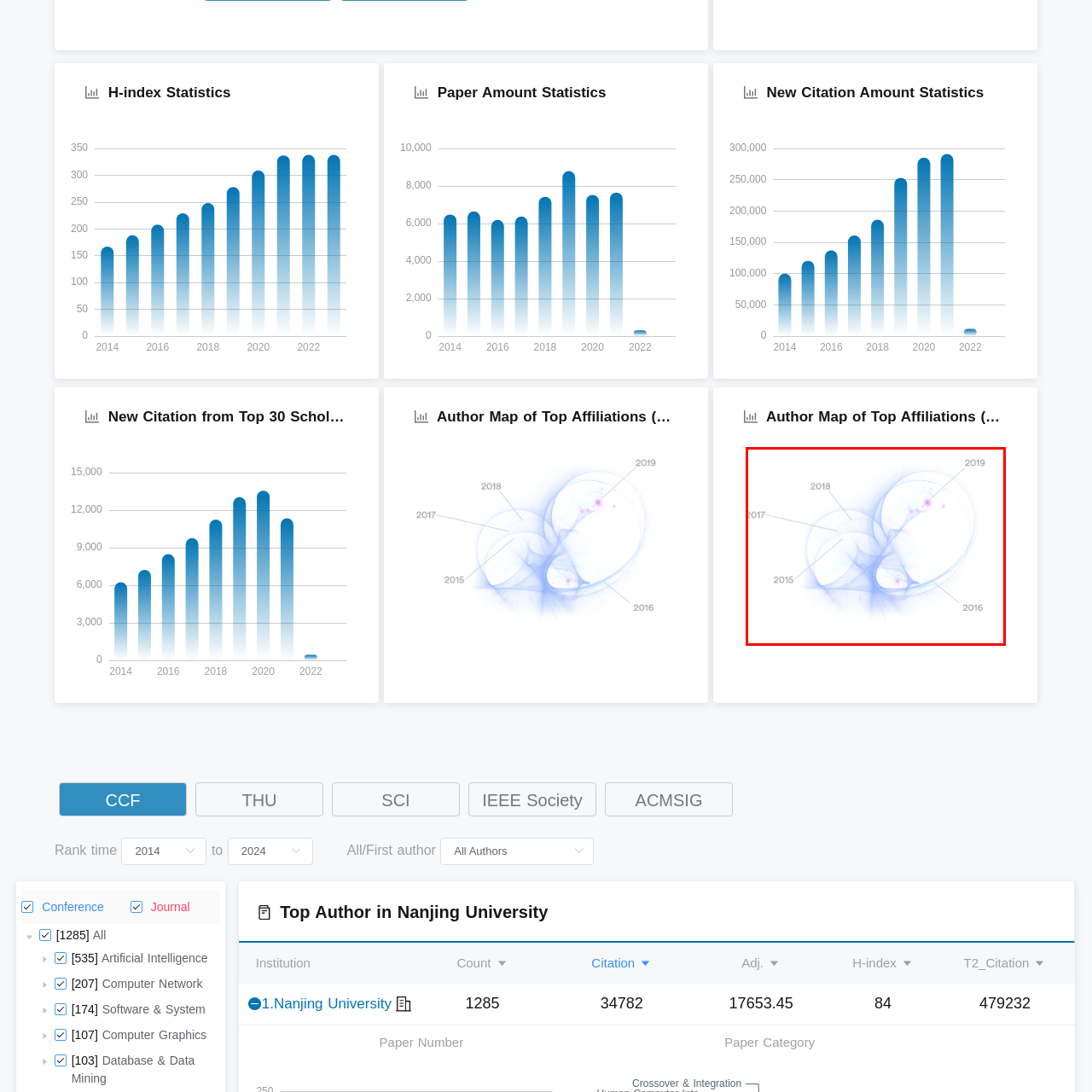What do varying blue intensities represent?
Look closely at the image inside the red bounding box and answer the question with as much detail as possible.

The caption explains that the 'varying intensities of blue' in the image indicate the 'volume of citations', suggesting that darker blues correspond to more citations and lighter blues to fewer.